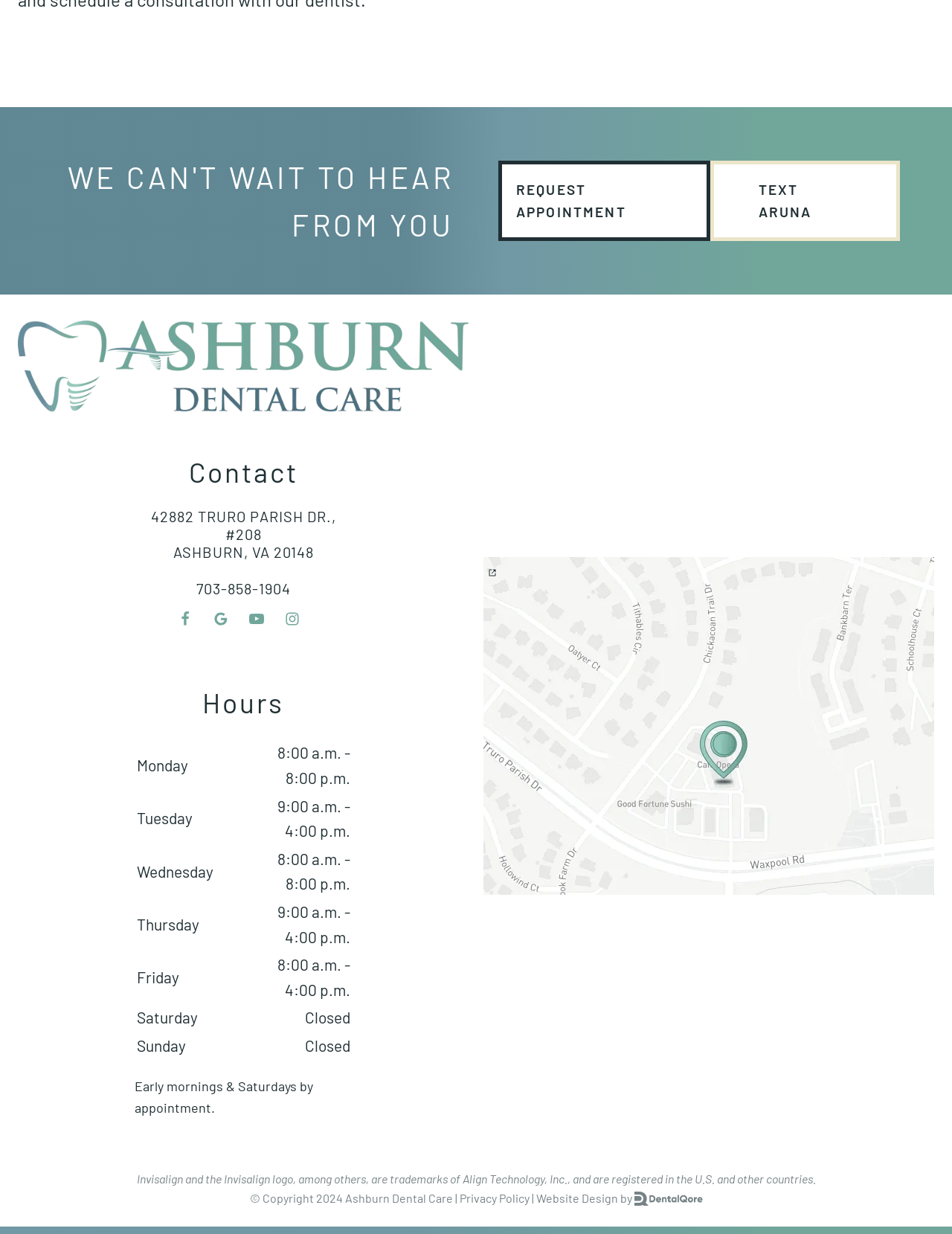Identify the bounding box coordinates of the clickable region to carry out the given instruction: "Check the hours".

[0.141, 0.555, 0.37, 0.584]